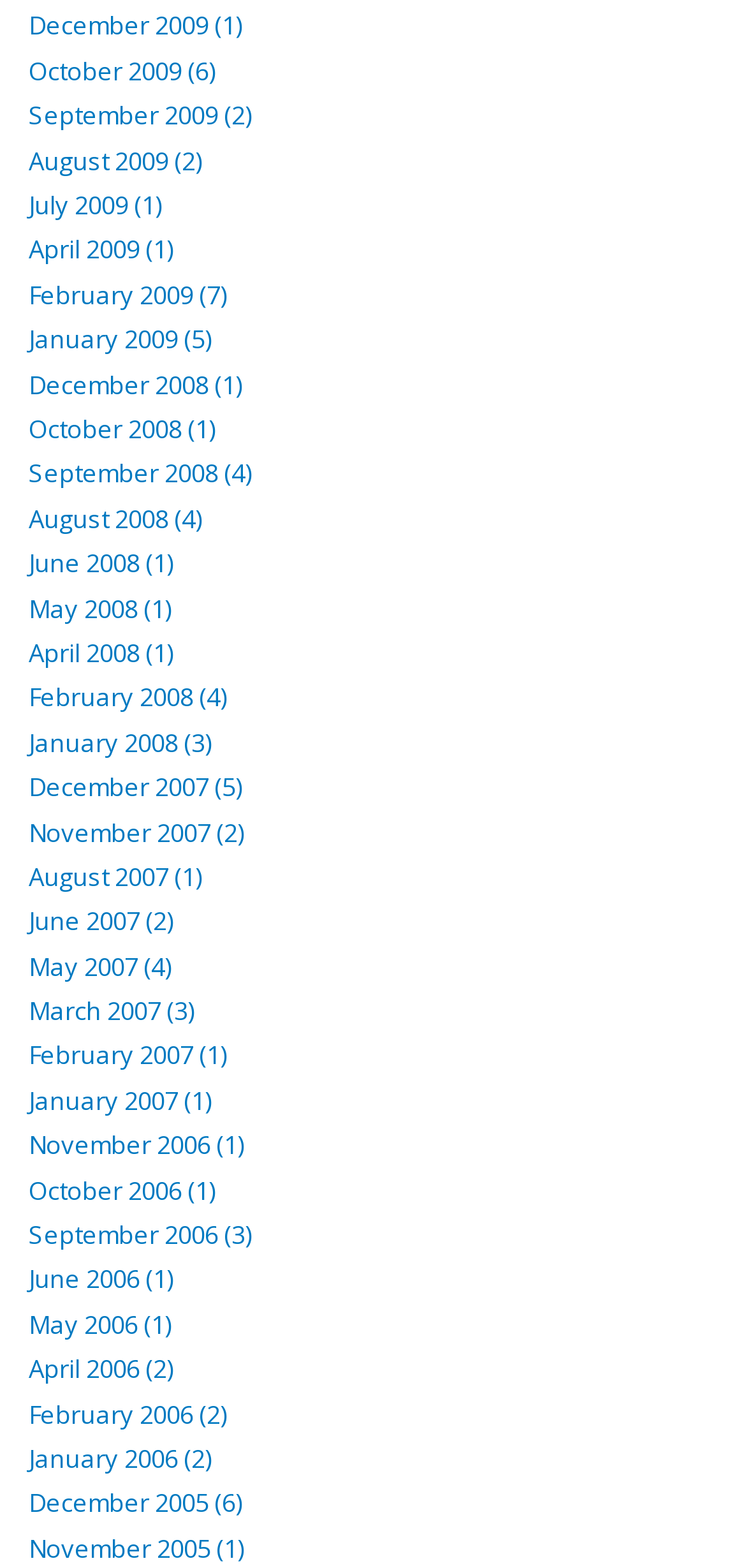Please provide a one-word or short phrase answer to the question:
How many months are listed for 2008?

5